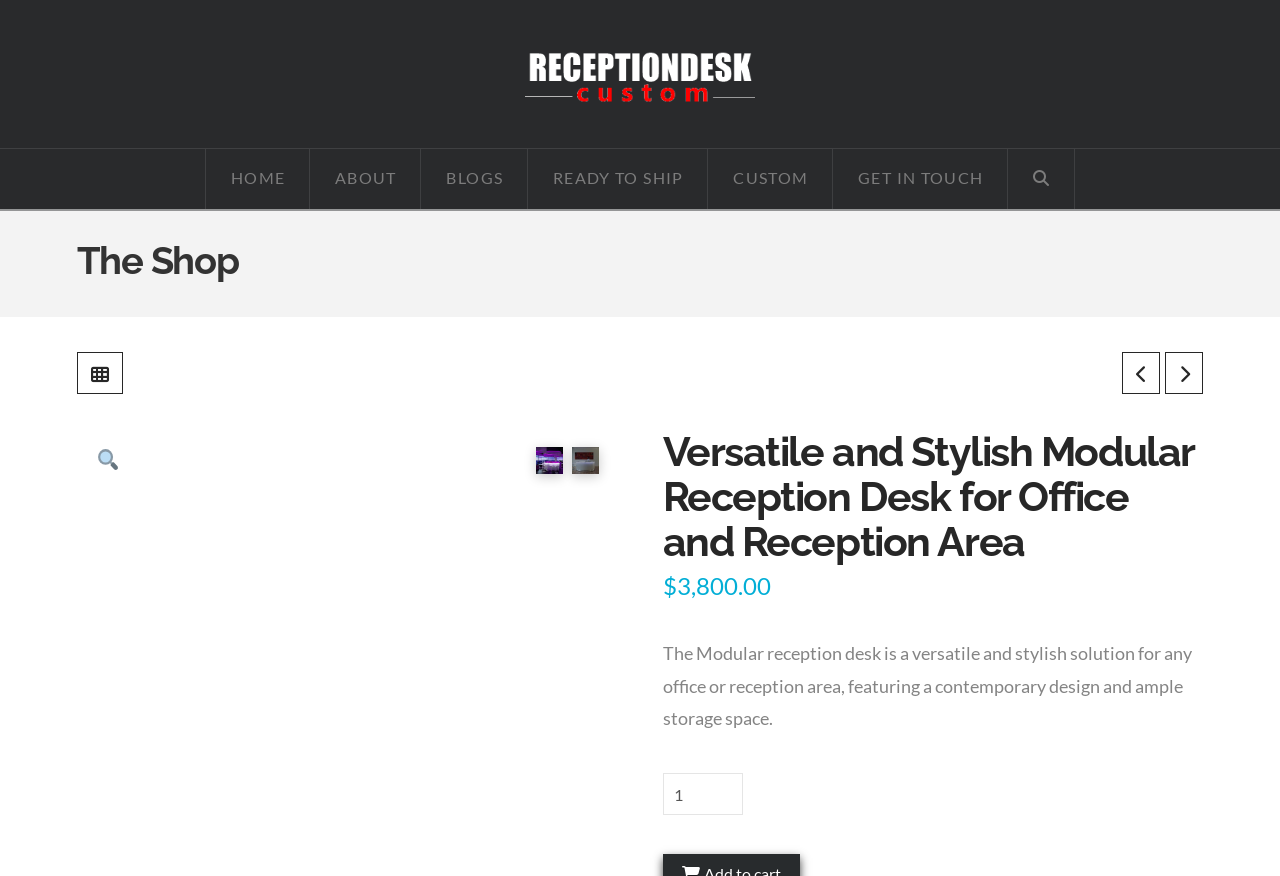Find and provide the bounding box coordinates for the UI element described here: "alt="reception desk" title="reception desk"". The coordinates should be given as four float numbers between 0 and 1: [left, top, right, bottom].

[0.06, 0.692, 0.482, 0.717]